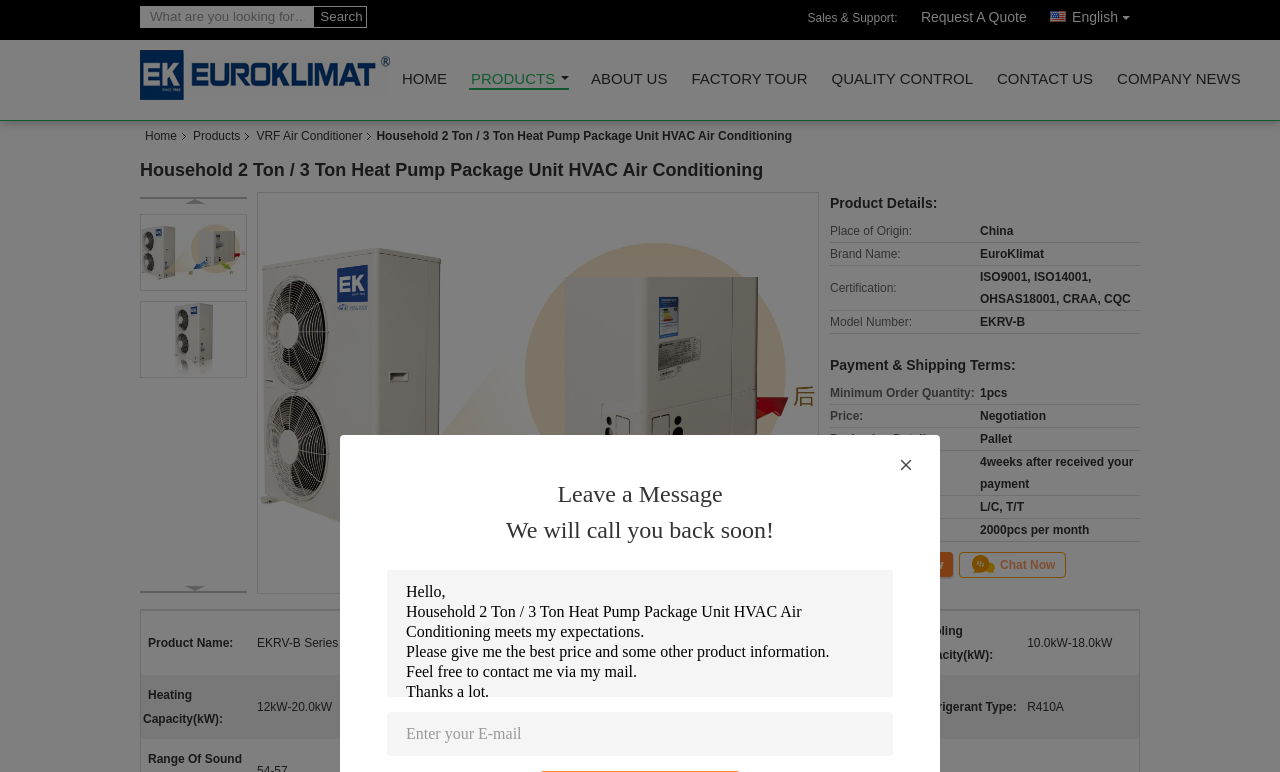Find the bounding box coordinates for the element that must be clicked to complete the instruction: "Request a quote". The coordinates should be four float numbers between 0 and 1, indicated as [left, top, right, bottom].

[0.719, 0.0, 0.802, 0.052]